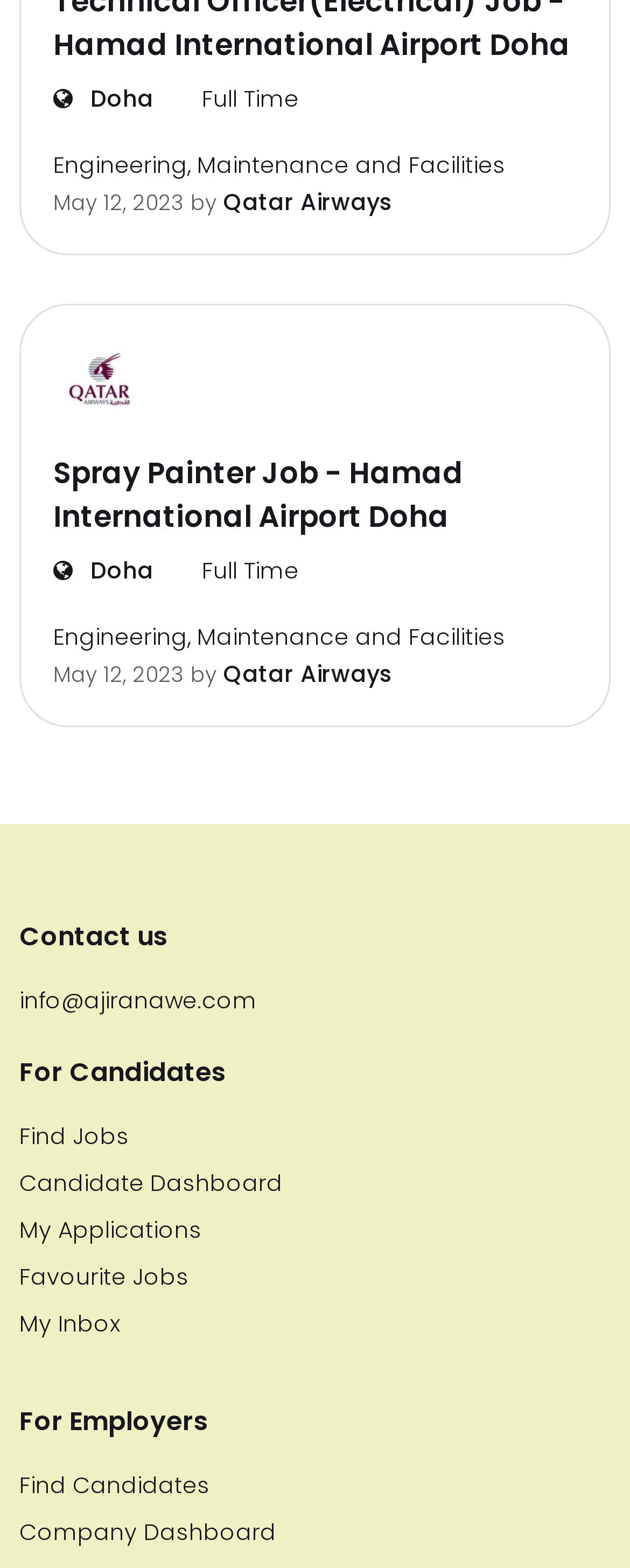Highlight the bounding box coordinates of the region I should click on to meet the following instruction: "Go to Candidate Dashboard".

[0.031, 0.744, 0.449, 0.765]